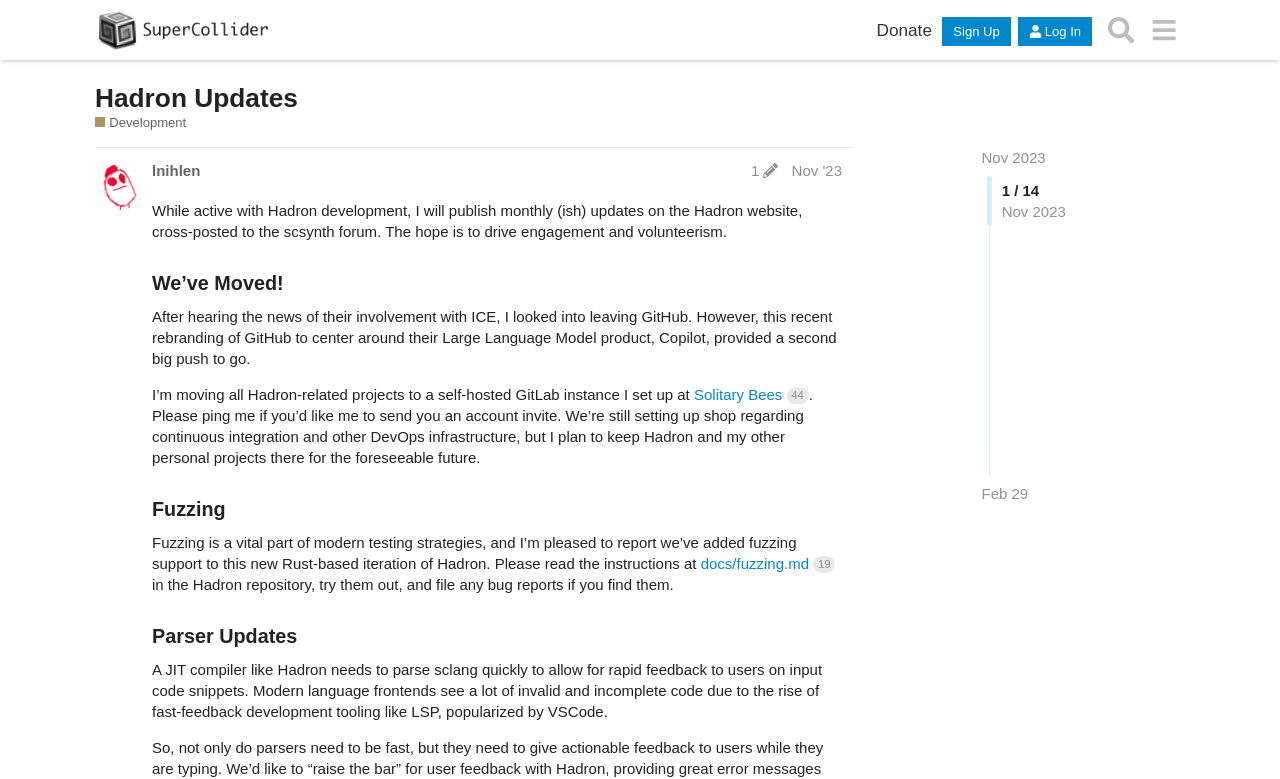Locate the bounding box of the UI element described in the following text: "docs/fuzzing.md 19".

[0.547, 0.712, 0.653, 0.734]